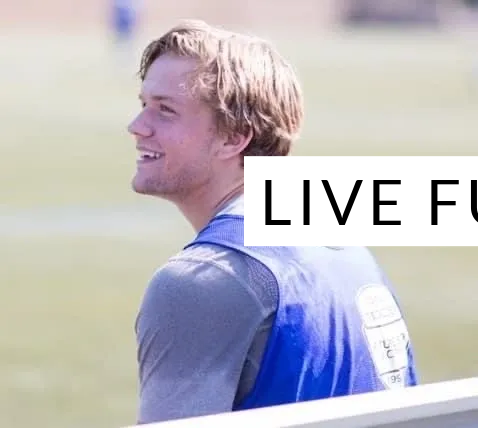Provide an extensive narrative of what is shown in the image.

The image showcases a smiling young man with tousled hair, dressed in a blue athletic tank top, as he enjoys an engaging moment on the field. His expression radiates enthusiasm and warmth, reflecting a lively atmosphere. In the foreground, bold text reads "LIVE FULL OUT!", emphasizing a theme of vitality and embracing life to the fullest. The background features a blurred play area, hinting at a sports event, likely related to the mission of Luke Messick Futbol Charities, Inc., which focuses on promoting engagement and positive experiences in the community through sports. This visual captures both the spirit of camaraderie and the motivation the charity embodies for its participants.